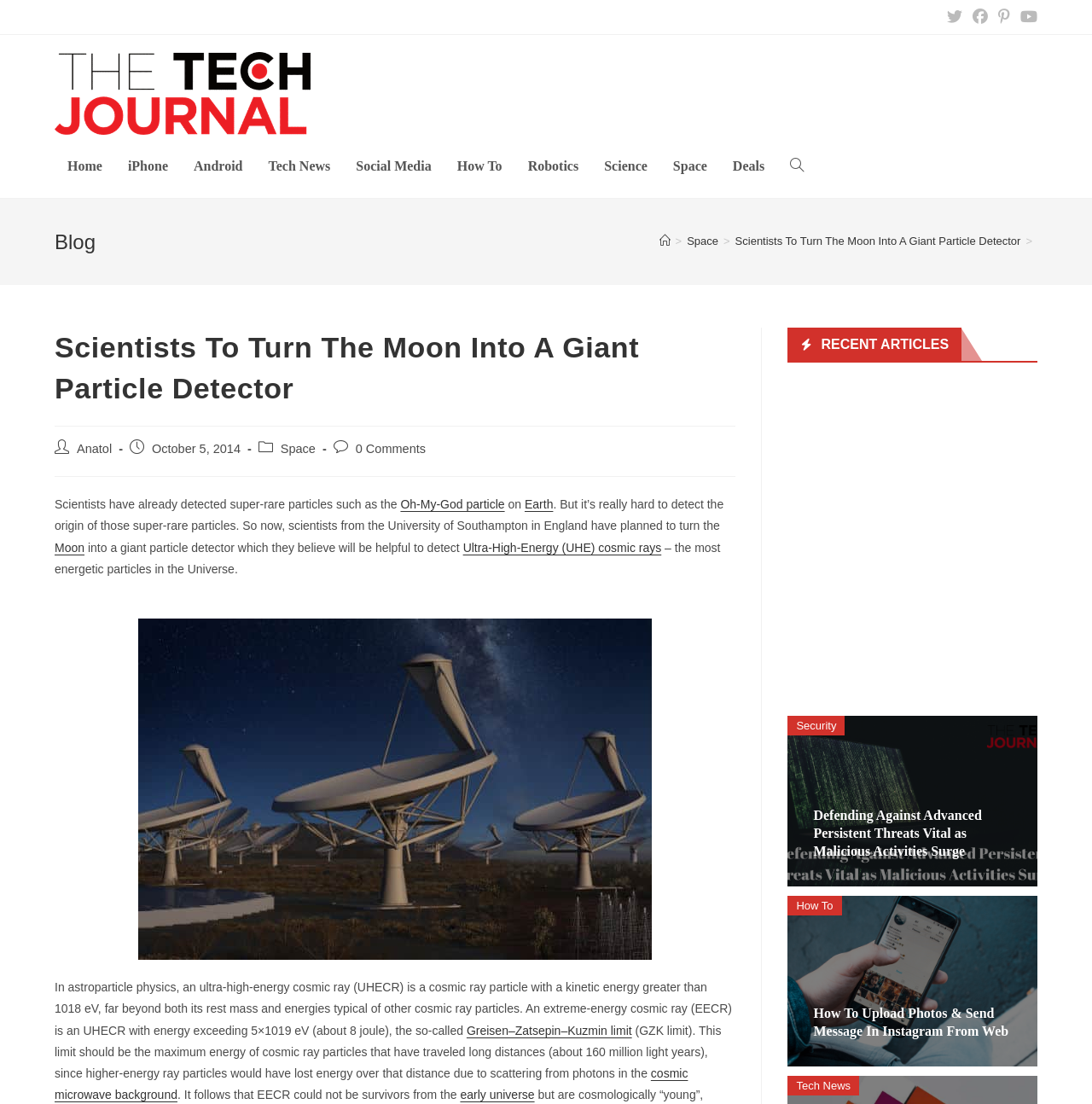Kindly provide the bounding box coordinates of the section you need to click on to fulfill the given instruction: "View the image of SKA Array To Detect UHE Cosmic Rays".

[0.127, 0.56, 0.597, 0.87]